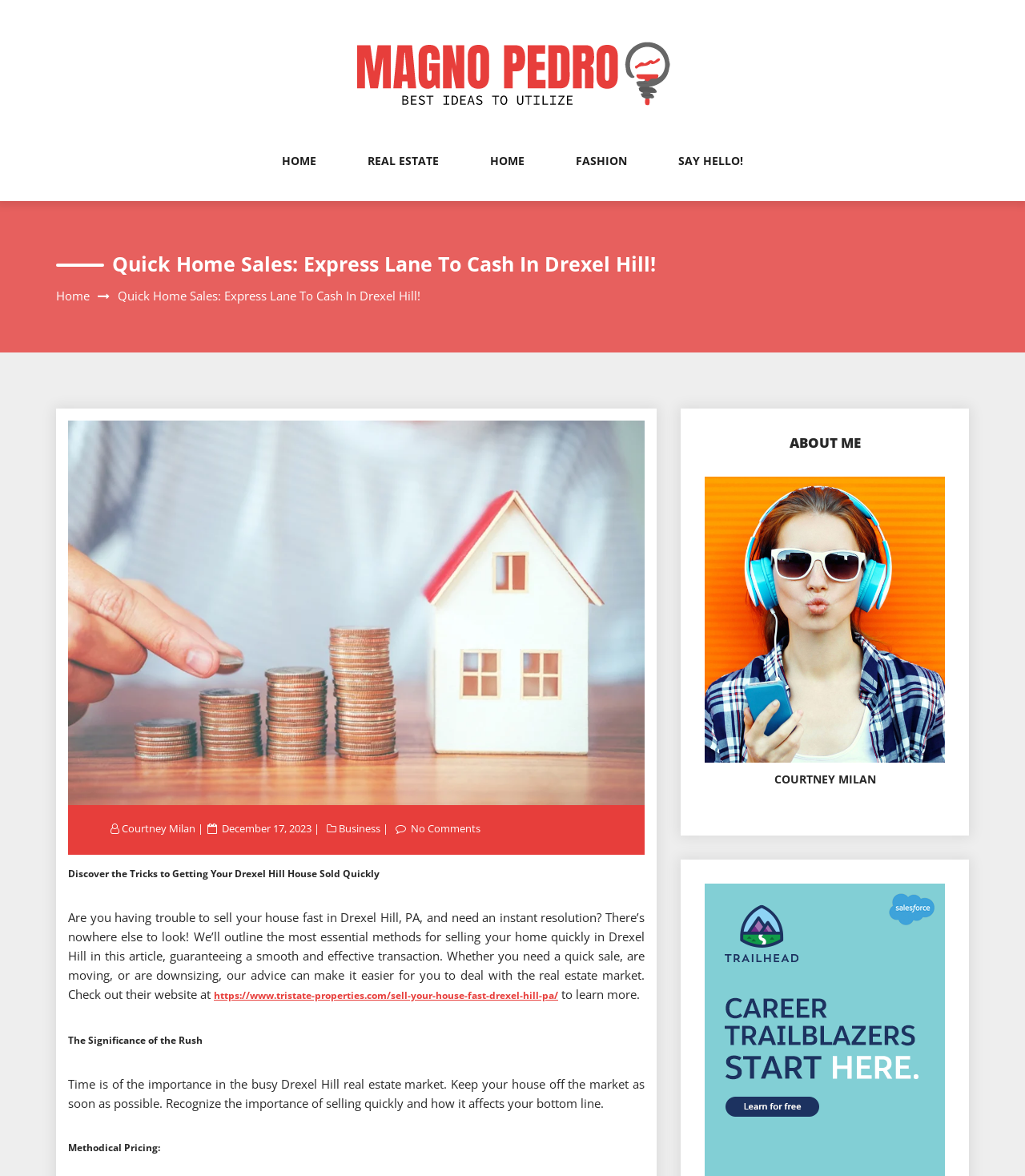Please pinpoint the bounding box coordinates for the region I should click to adhere to this instruction: "Check the date of the post".

[0.214, 0.698, 0.306, 0.71]